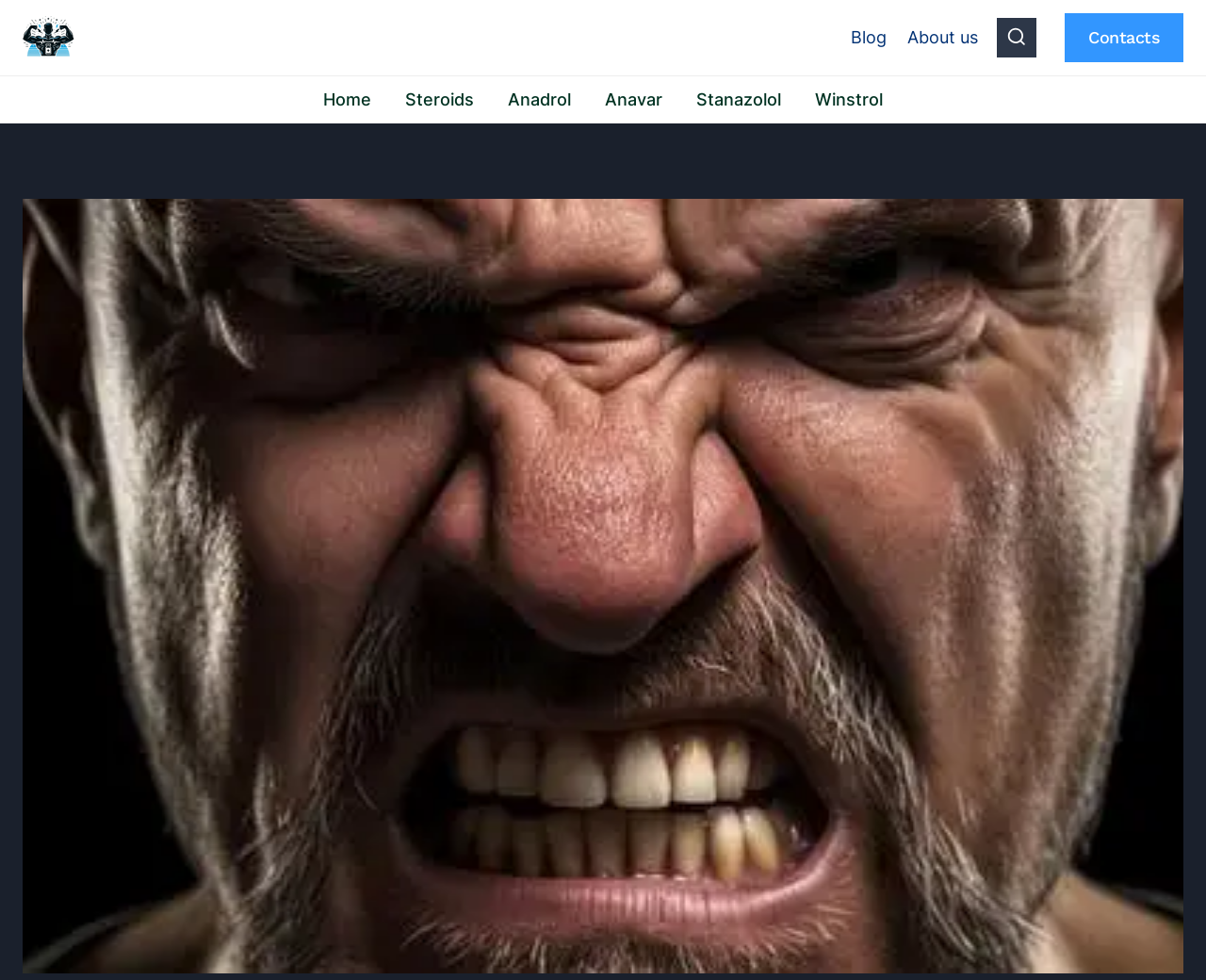Construct a comprehensive caption that outlines the webpage's structure and content.

The webpage is about Winstrol and its relation to testosterone. At the top left, there is a logo image with the text "Winstrol Results" next to it, which is also a link. Below the logo, there is a secondary navigation menu with links to "Blog" and "About us". 

To the right of the secondary navigation menu, there is a button to view a search form. Next to the button, there is a link to "Contacts". 

In the middle of the page, there is a primary navigation menu with links to "Home", "Steroids", "Anadrol", "Anavar", "Stanazolol", and "Winstrol". 

The main content of the page is an article with the title "Winstrol Intensity: Exploring the World of Testosterone with Winstrol" and a large image that takes up most of the page. The article appears to discuss the benefits of Winstrol in boosting testosterone levels.